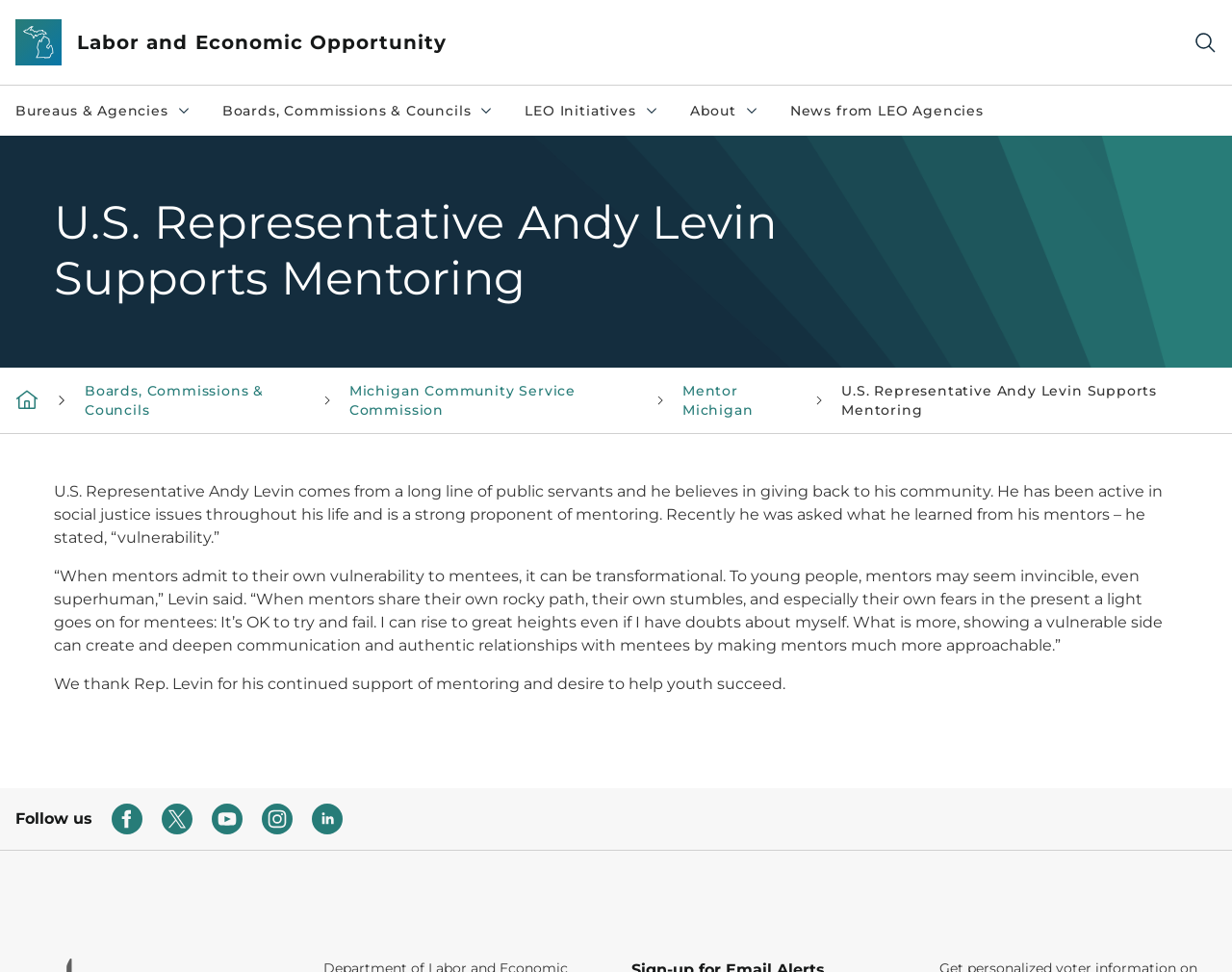What is the name of the commission mentioned in the breadcrumb navigation?
Examine the image and give a concise answer in one word or a short phrase.

Michigan Community Service Commission